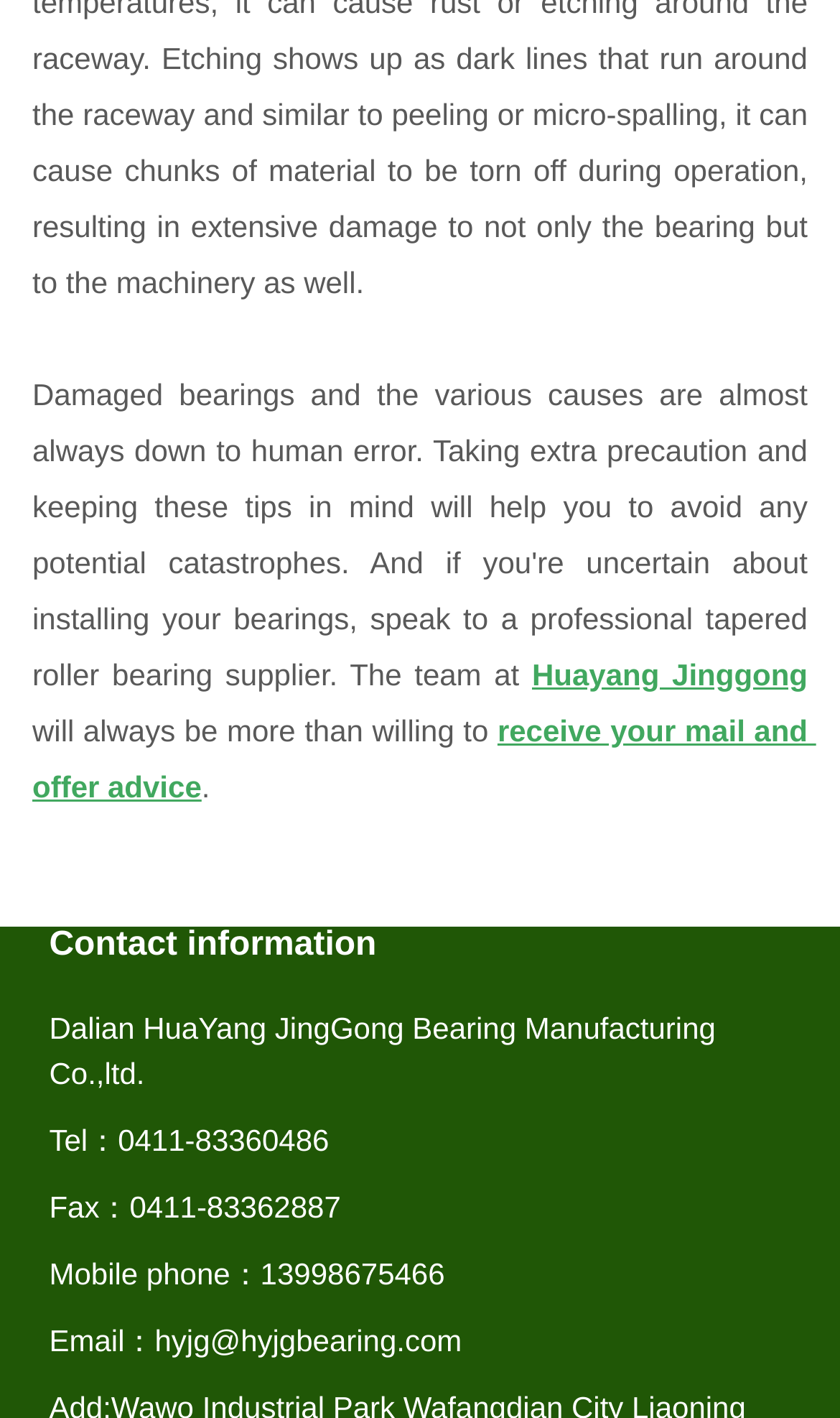Utilize the information from the image to answer the question in detail:
What is the email address?

I found the email address by looking at the text under the 'Contact information' heading, which is 'Email：hyjg@hyjgbearing.com'.